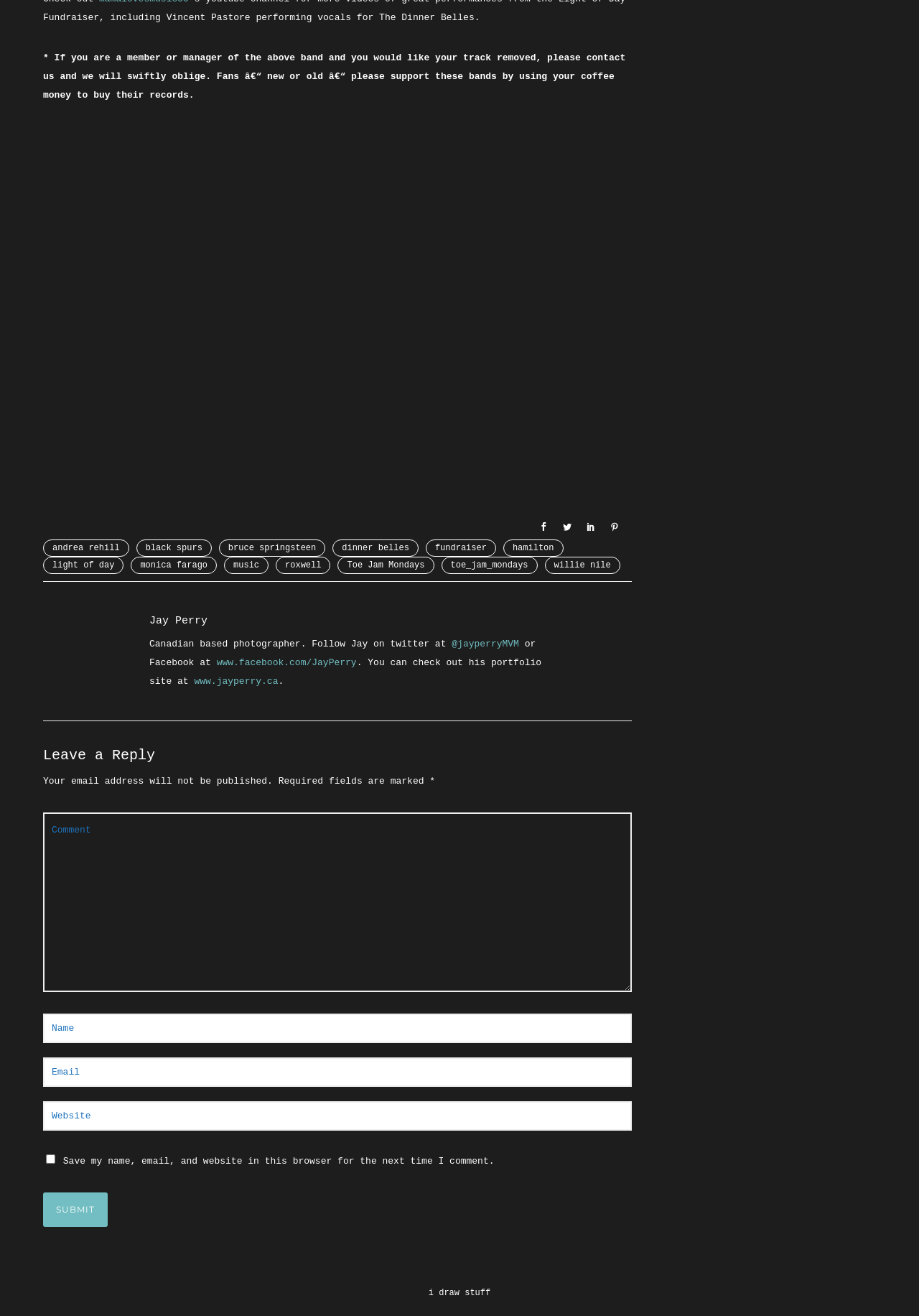From the element description www.facebook.com/JayPerry, predict the bounding box coordinates of the UI element. The coordinates must be specified in the format (top-left x, top-left y, bottom-right x, bottom-right y) and should be within the 0 to 1 range.

[0.236, 0.5, 0.388, 0.508]